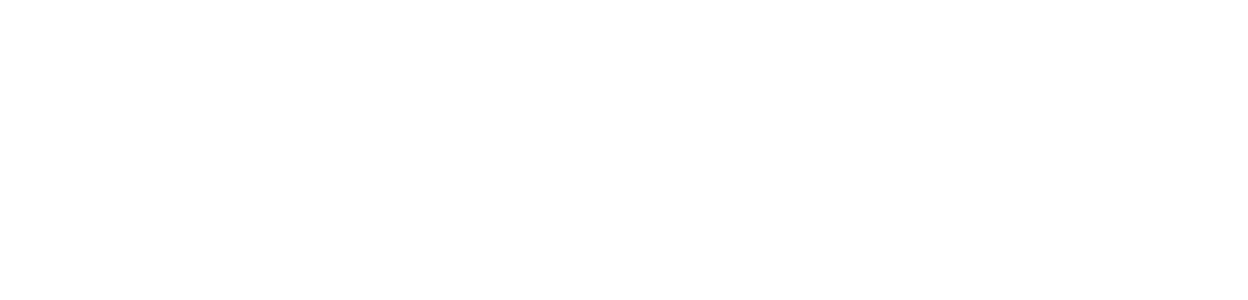Offer an in-depth caption for the image presented.

This image features the product packaging of "Cream Silk Triple Keratin Rescue Ultimate Repair & Shine Ultra Treatment Wrap." The design showcases a sleek and modern aesthetic, emphasizing the brand name "CREAM SILK" prominently at the top. This hair treatment is marketed for its restorative properties, specifically targeting hair repair and shine enhancement. The overall packaging appears appealing and vibrant, reflecting the product's promise of revitalizing hair health. It is a great addition for those looking to maintain or enhance their hair's texture and shine.